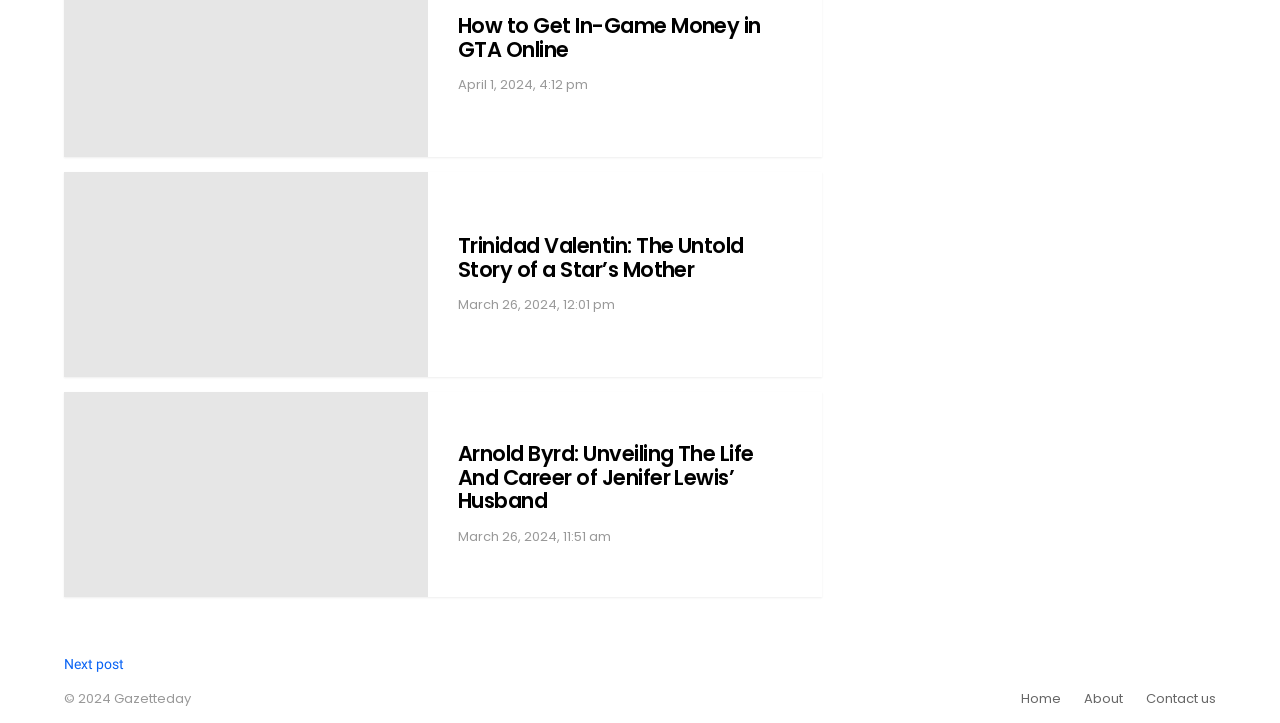What is the role of the showrunner?
Observe the image and answer the question with a one-word or short phrase response.

Developing characters' arcs